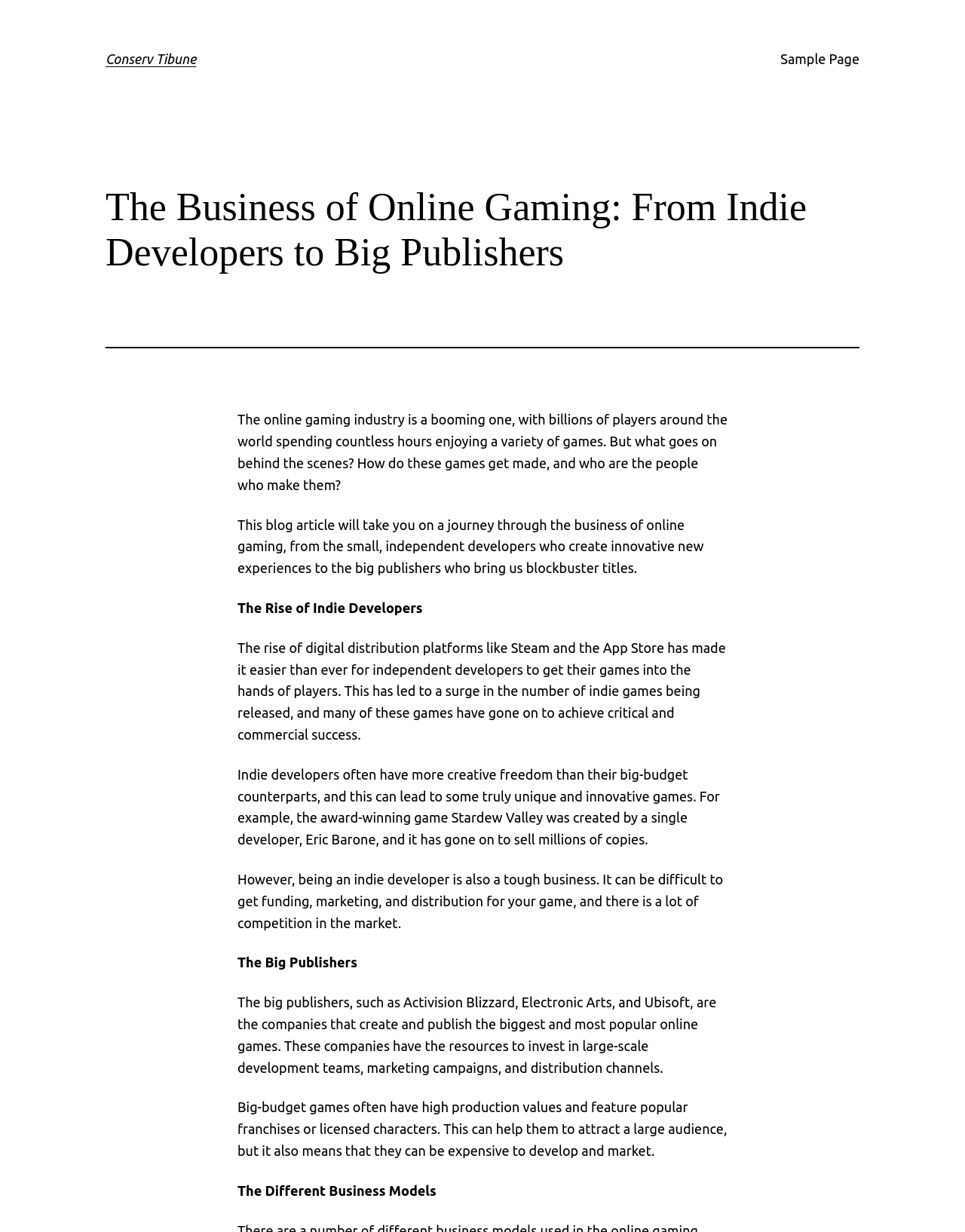Based on the element description: "using proper terminology", identify the bounding box coordinates for this UI element. The coordinates must be four float numbers between 0 and 1, listed as [left, top, right, bottom].

None